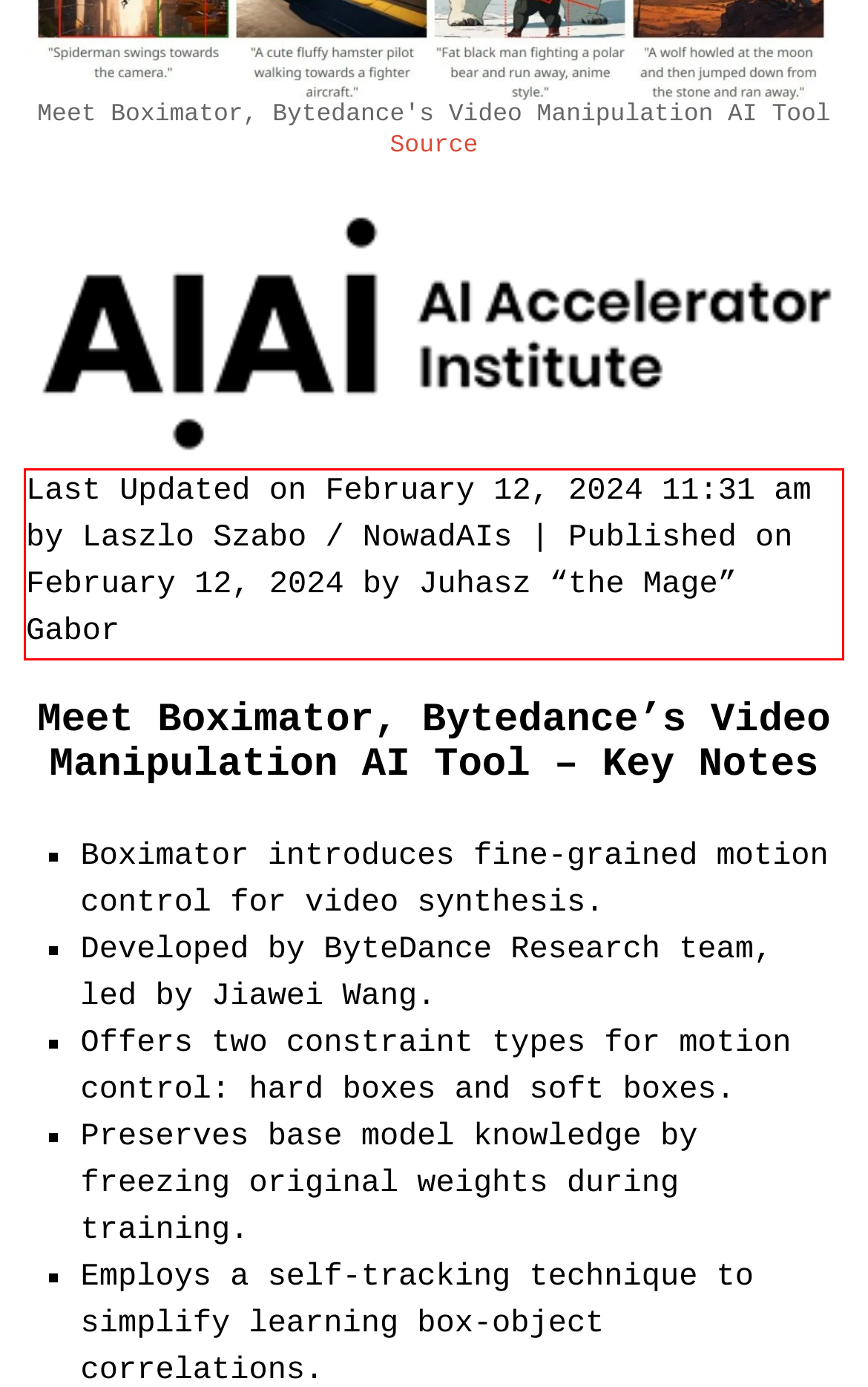Identify and extract the text within the red rectangle in the screenshot of the webpage.

Last Updated on February 12, 2024 11:31 am by Laszlo Szabo / NowadAIs | Published on February 12, 2024 by Juhasz “the Mage” Gabor